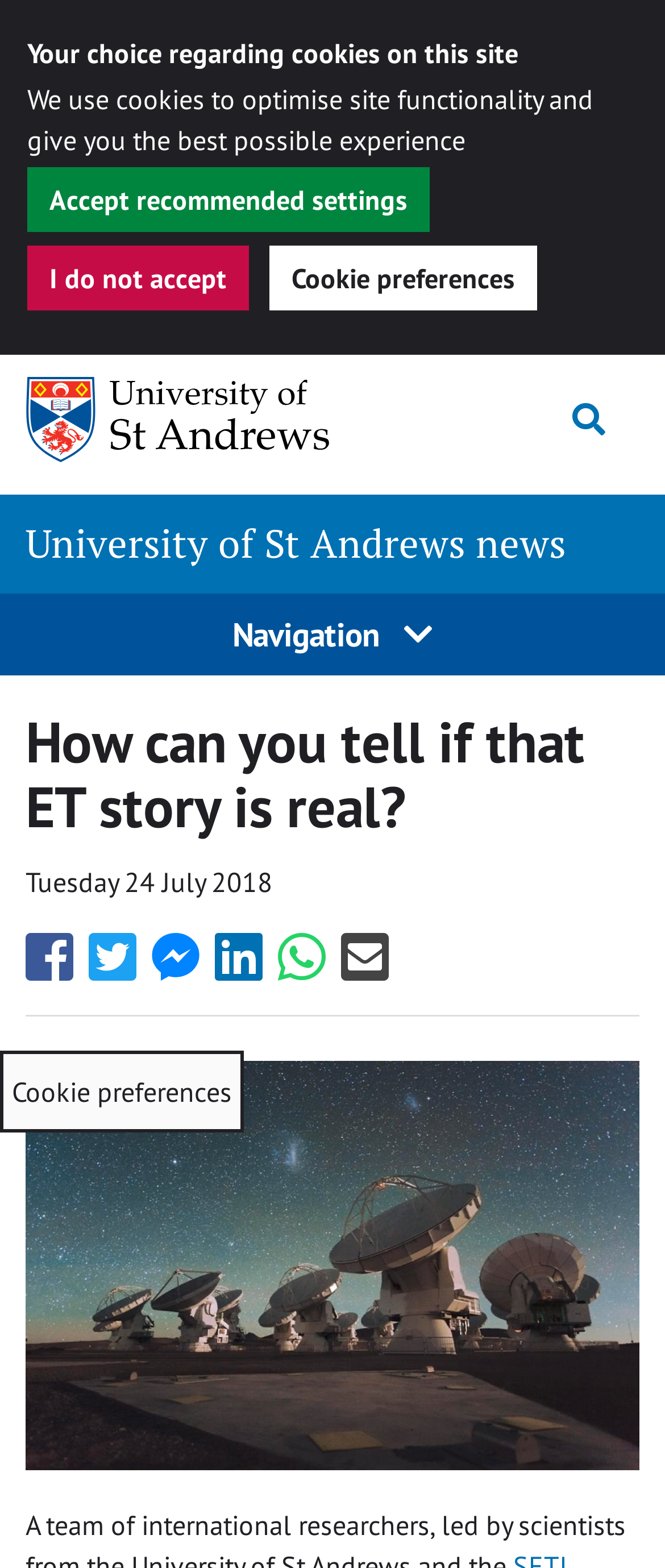Identify the bounding box for the UI element described as: "Refunds and Exchanges". Ensure the coordinates are four float numbers between 0 and 1, formatted as [left, top, right, bottom].

None